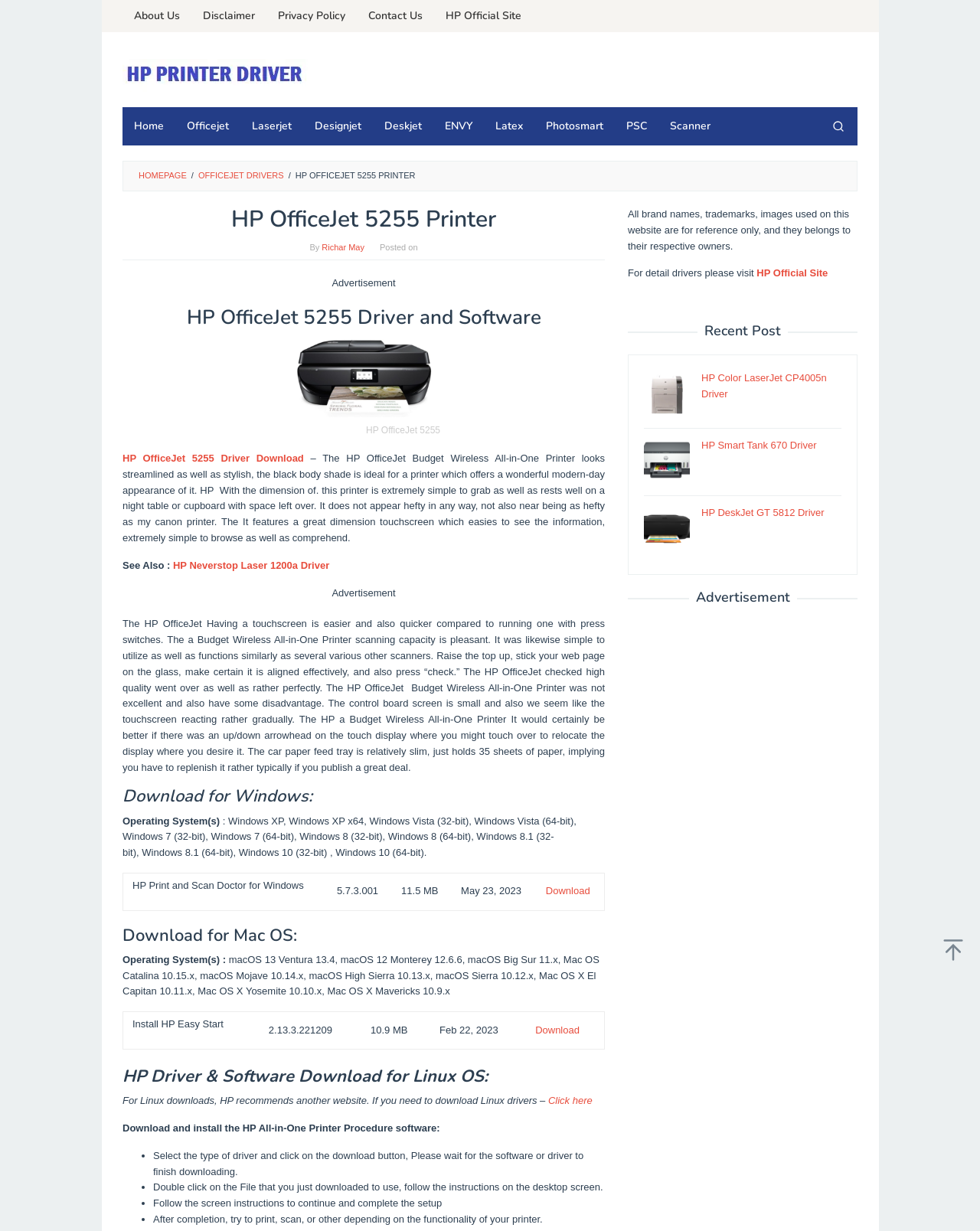Please predict the bounding box coordinates of the element's region where a click is necessary to complete the following instruction: "Visit the HP Official Site". The coordinates should be represented by four float numbers between 0 and 1, i.e., [left, top, right, bottom].

[0.443, 0.0, 0.544, 0.026]